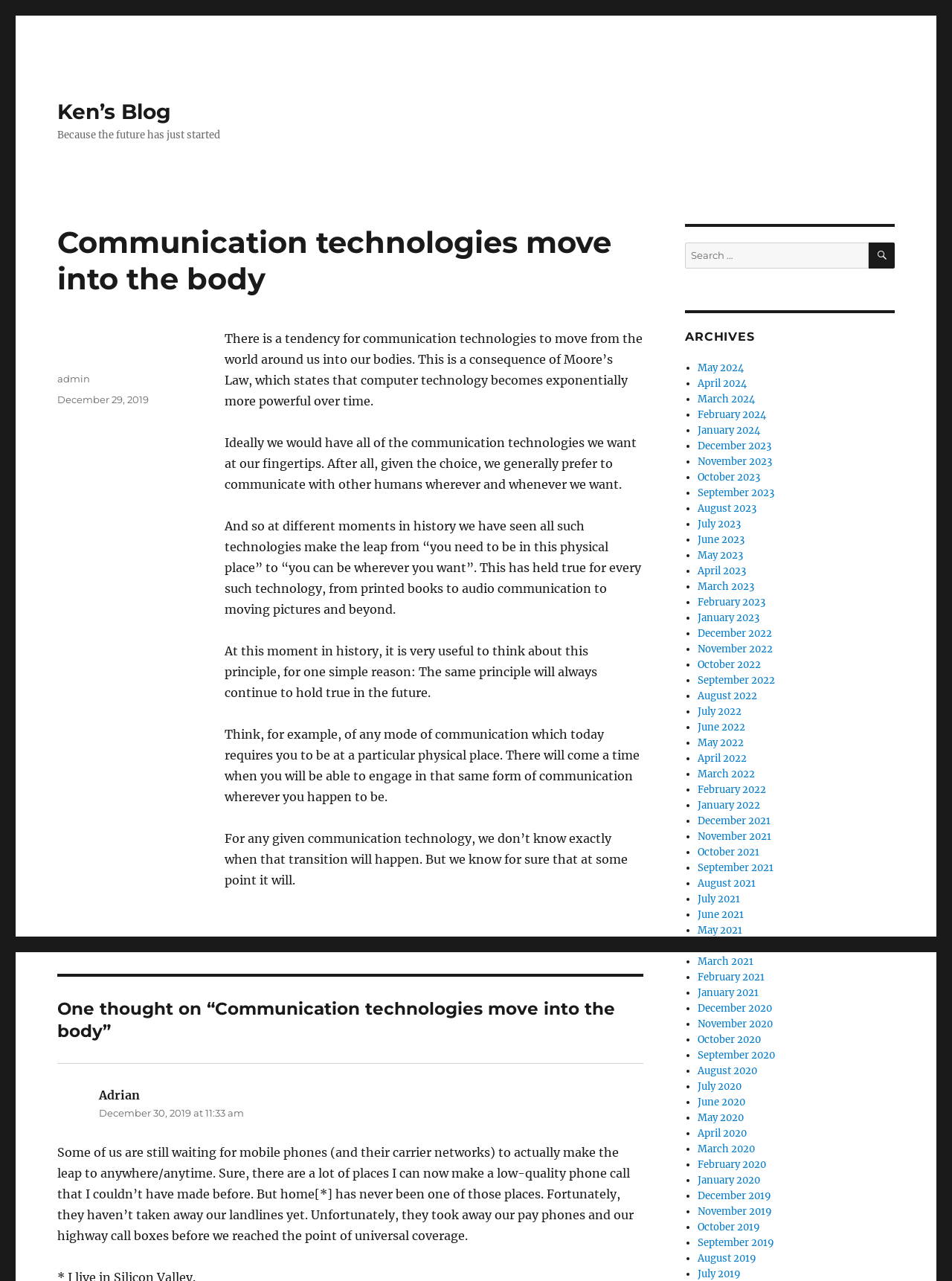Please identify the bounding box coordinates of the clickable region that I should interact with to perform the following instruction: "Respond to a comment". The coordinates should be expressed as four float numbers between 0 and 1, i.e., [left, top, right, bottom].

[0.104, 0.864, 0.256, 0.874]